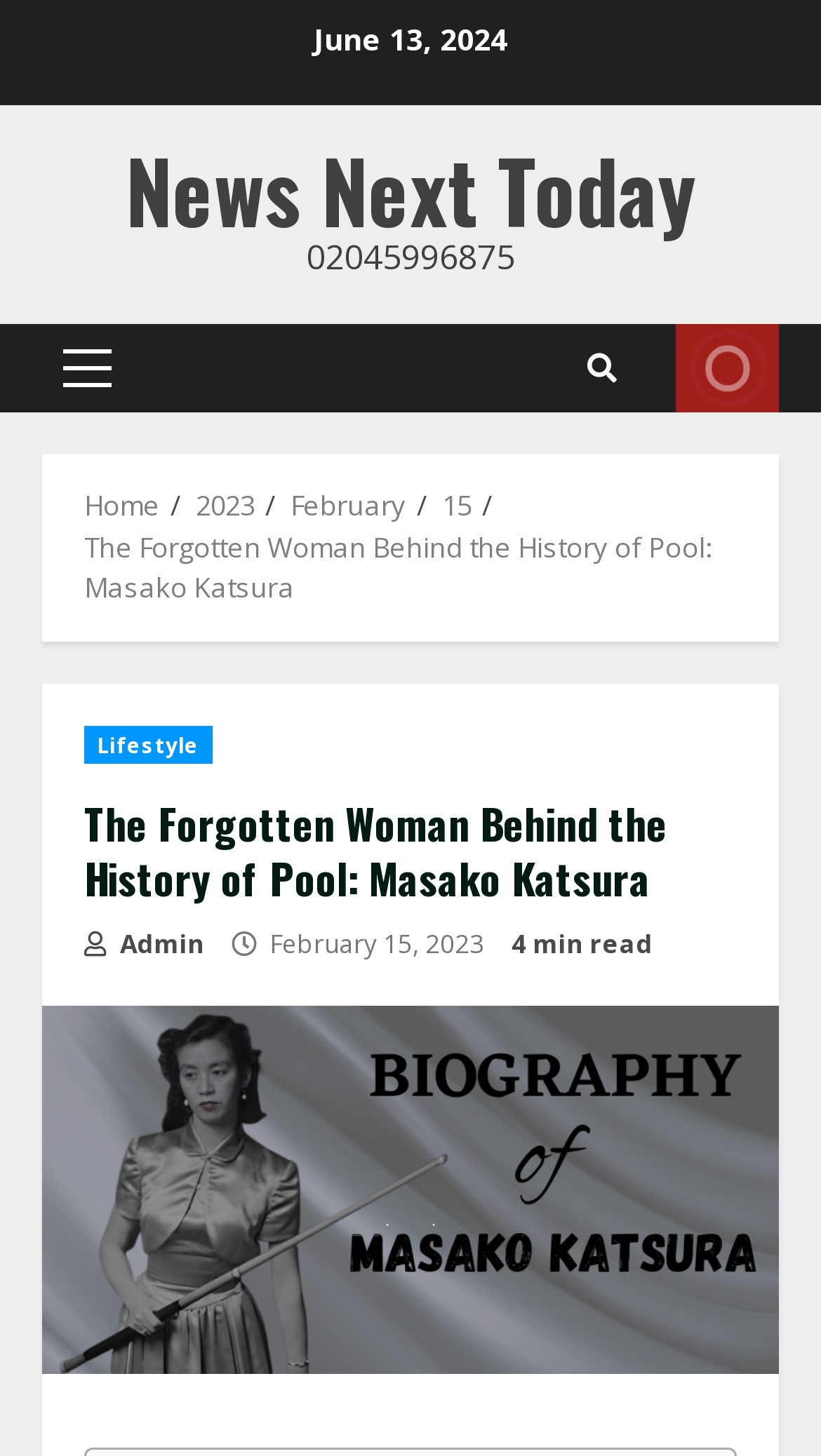What is the category of the article?
From the image, respond with a single word or phrase.

Lifestyle